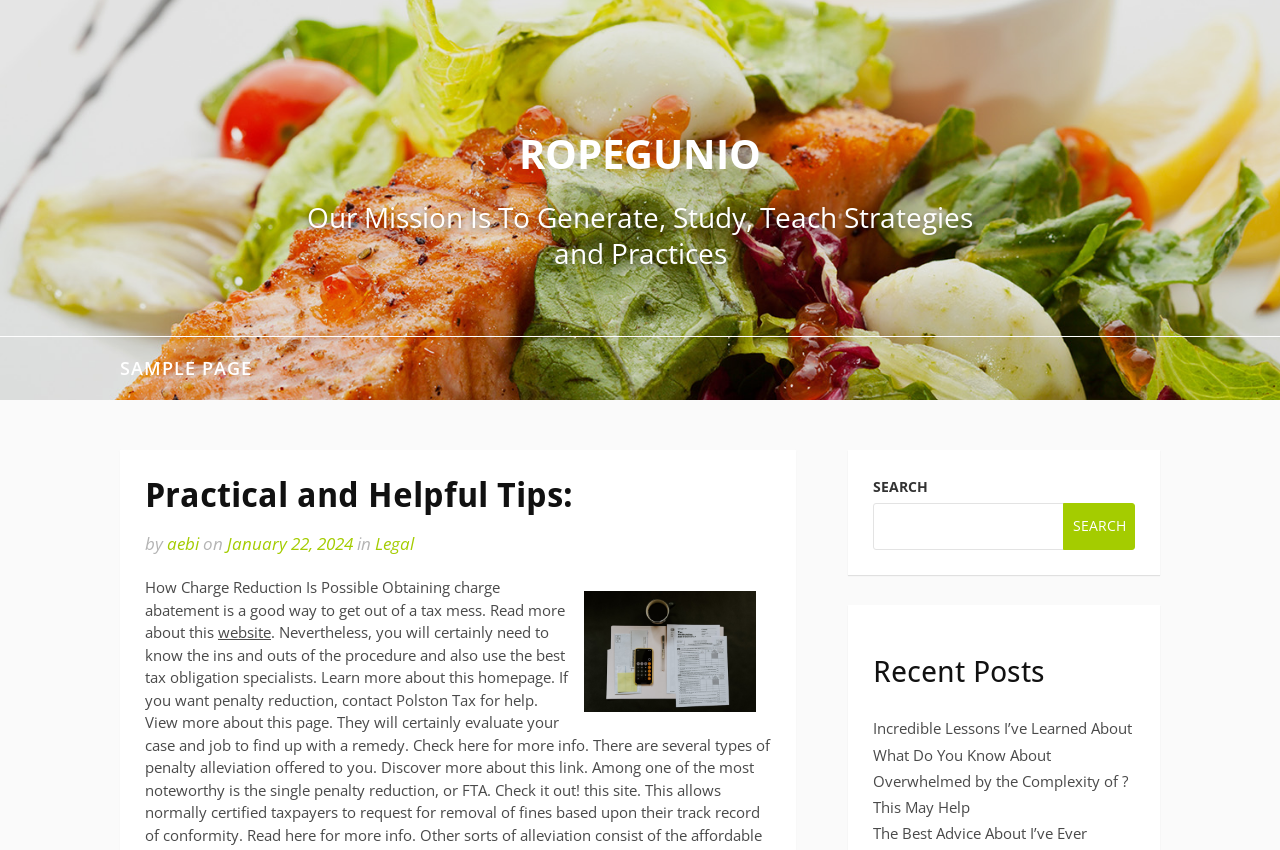Determine the bounding box coordinates for the area that needs to be clicked to fulfill this task: "Click ROPEGUNIO". The coordinates must be given as four float numbers between 0 and 1, i.e., [left, top, right, bottom].

[0.405, 0.148, 0.595, 0.212]